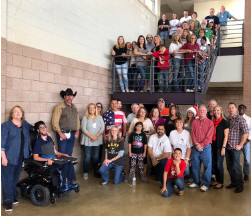Answer the question below using just one word or a short phrase: 
How are the organization's efforts funded?

Solely through donations